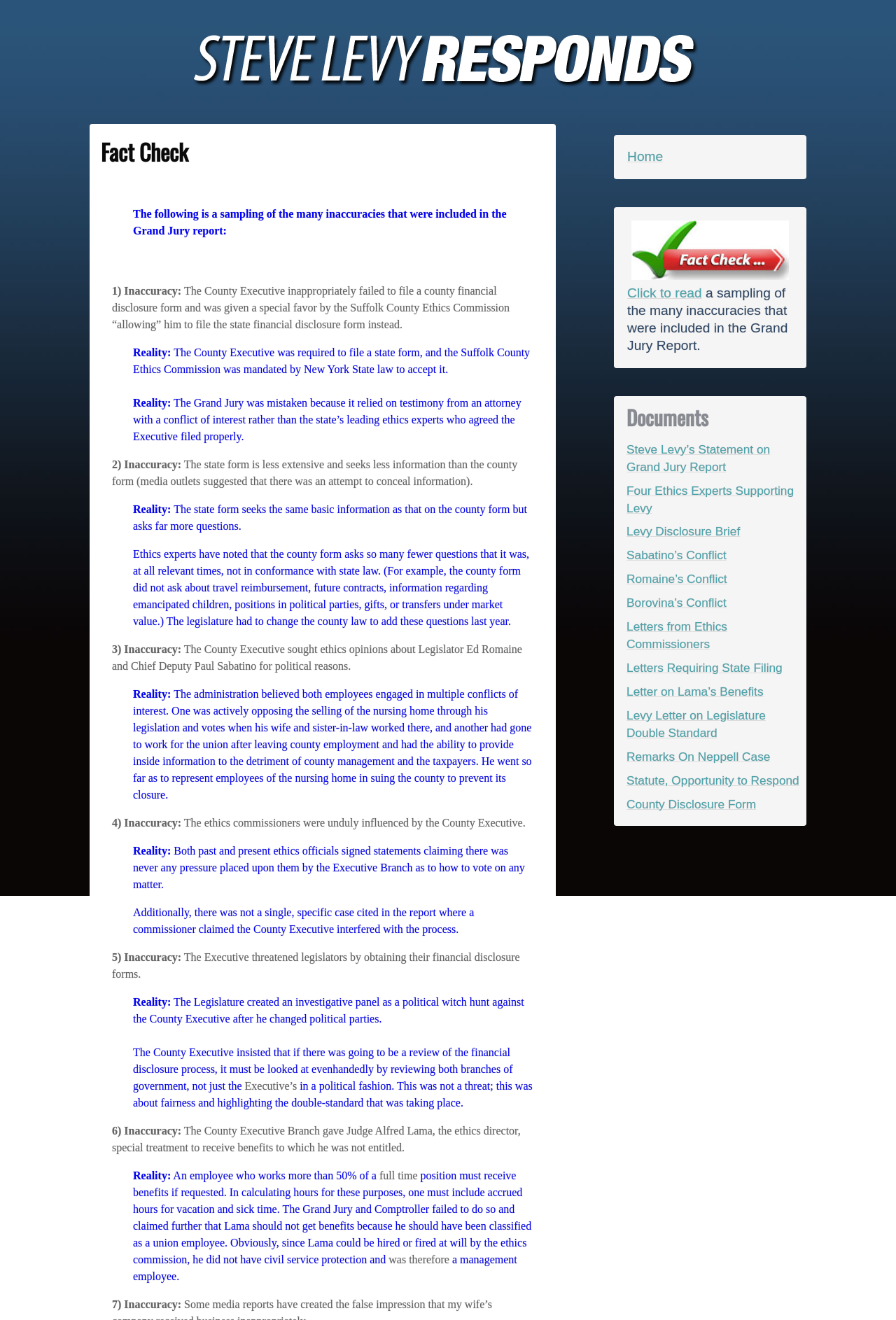Generate a comprehensive description of the webpage.

The webpage is titled "Fact Check" and has a prominent heading with the same title at the top. Below the title, there is a link to "Skip to content" at the top-left corner. On the top-right corner, there is a logo image and a link to the homepage.

The main content of the webpage is divided into sections, each addressing a specific inaccuracy in the Grand Jury report. There are seven sections in total, each with a heading "Inaccuracy" followed by a brief description of the inaccuracy and then a "Reality" section that provides a correction or clarification.

Each section has a similar structure, with the inaccuracy description on the left and the reality section on the right. The text is presented in a clear and readable format, with adequate spacing between sections.

Below the main content, there is a section titled "Documents" that provides links to various documents related to the Grand Jury report, including statements, briefs, and letters. These links are arranged in a column, with each link taking up a single line.

Overall, the webpage is well-organized and easy to navigate, with a clear focus on presenting factual corrections to the Grand Jury report.